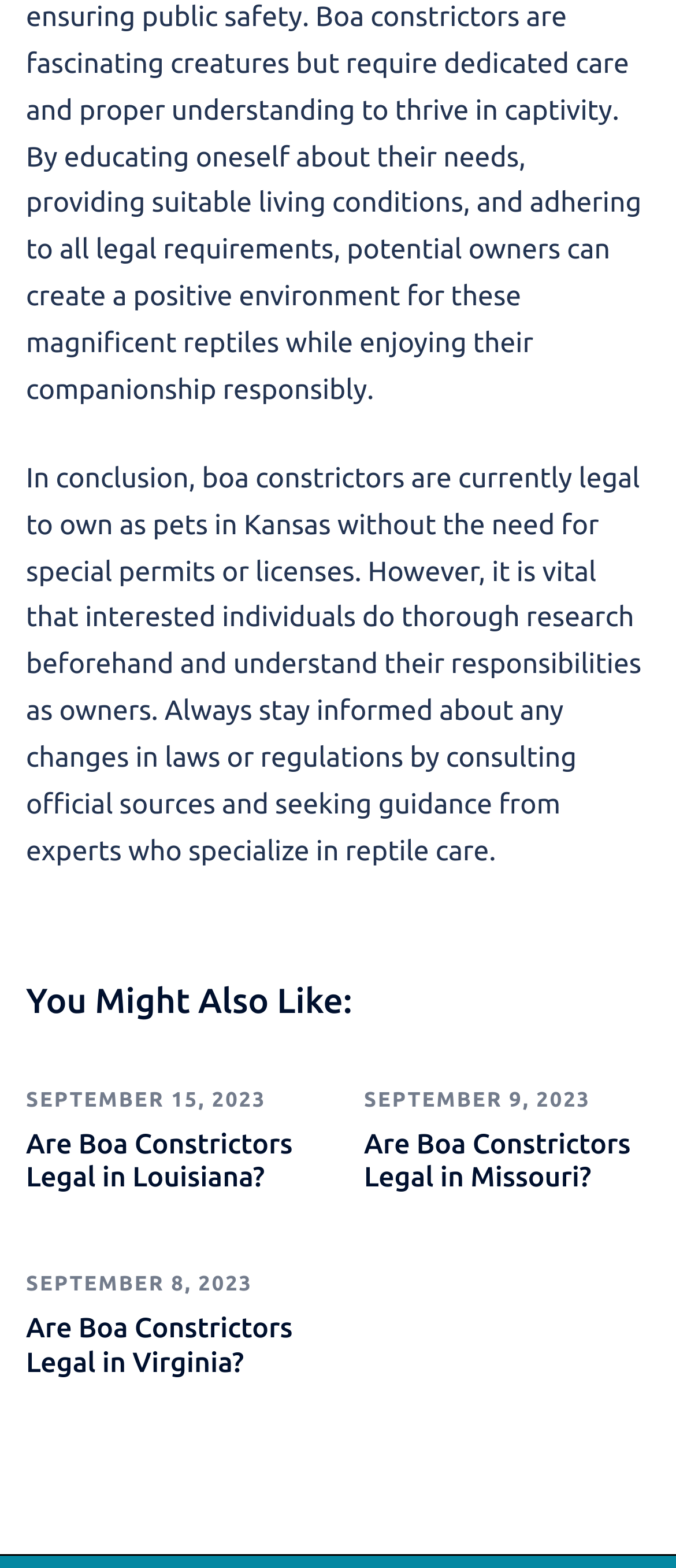What is the topic of the second related article?
From the image, respond using a single word or phrase.

Boa constrictors in Louisiana